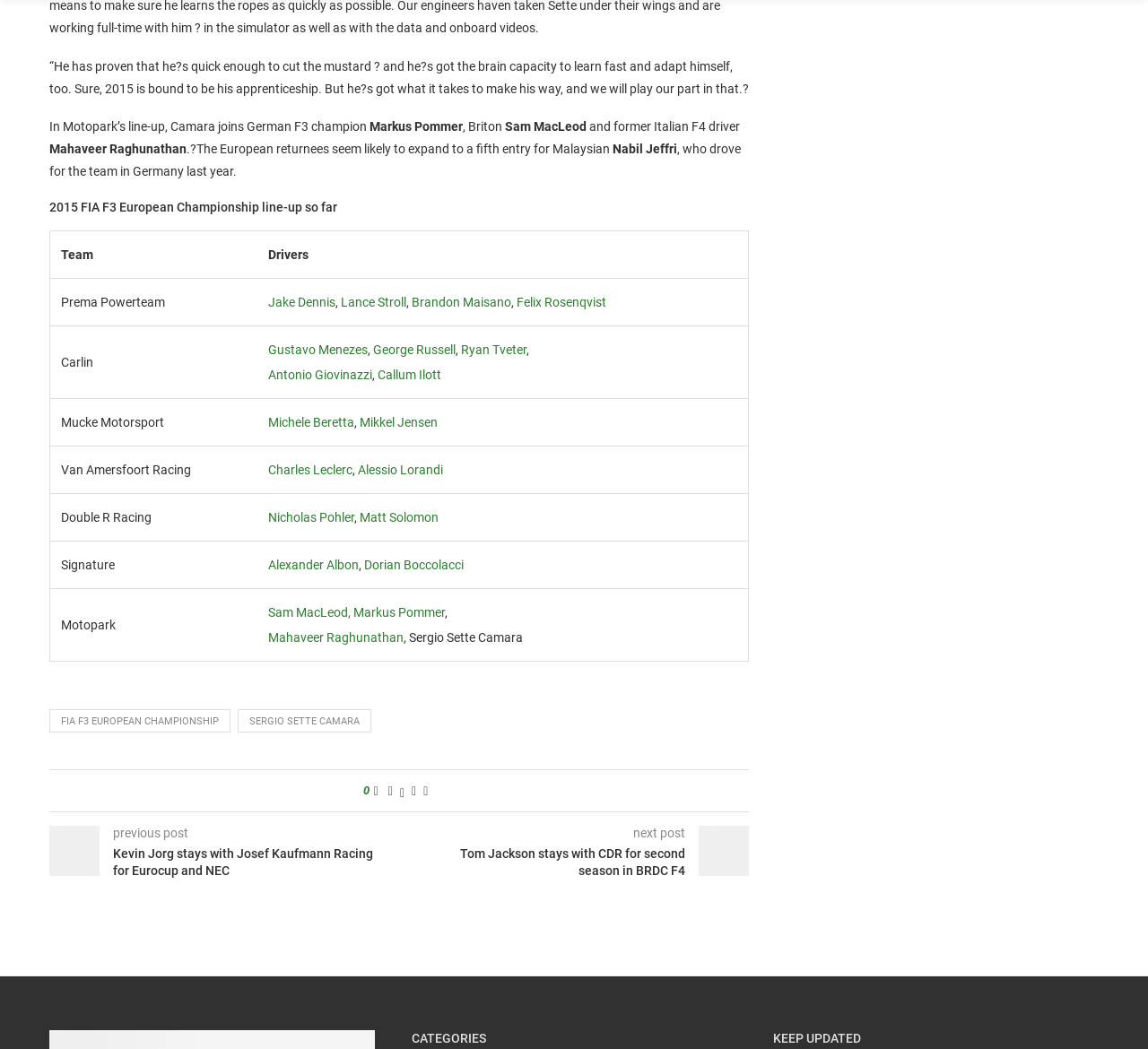Identify the bounding box coordinates of the region that needs to be clicked to carry out this instruction: "Read the article about Sergio Sette Camara". Provide these coordinates as four float numbers ranging from 0 to 1, i.e., [left, top, right, bottom].

[0.207, 0.676, 0.323, 0.698]